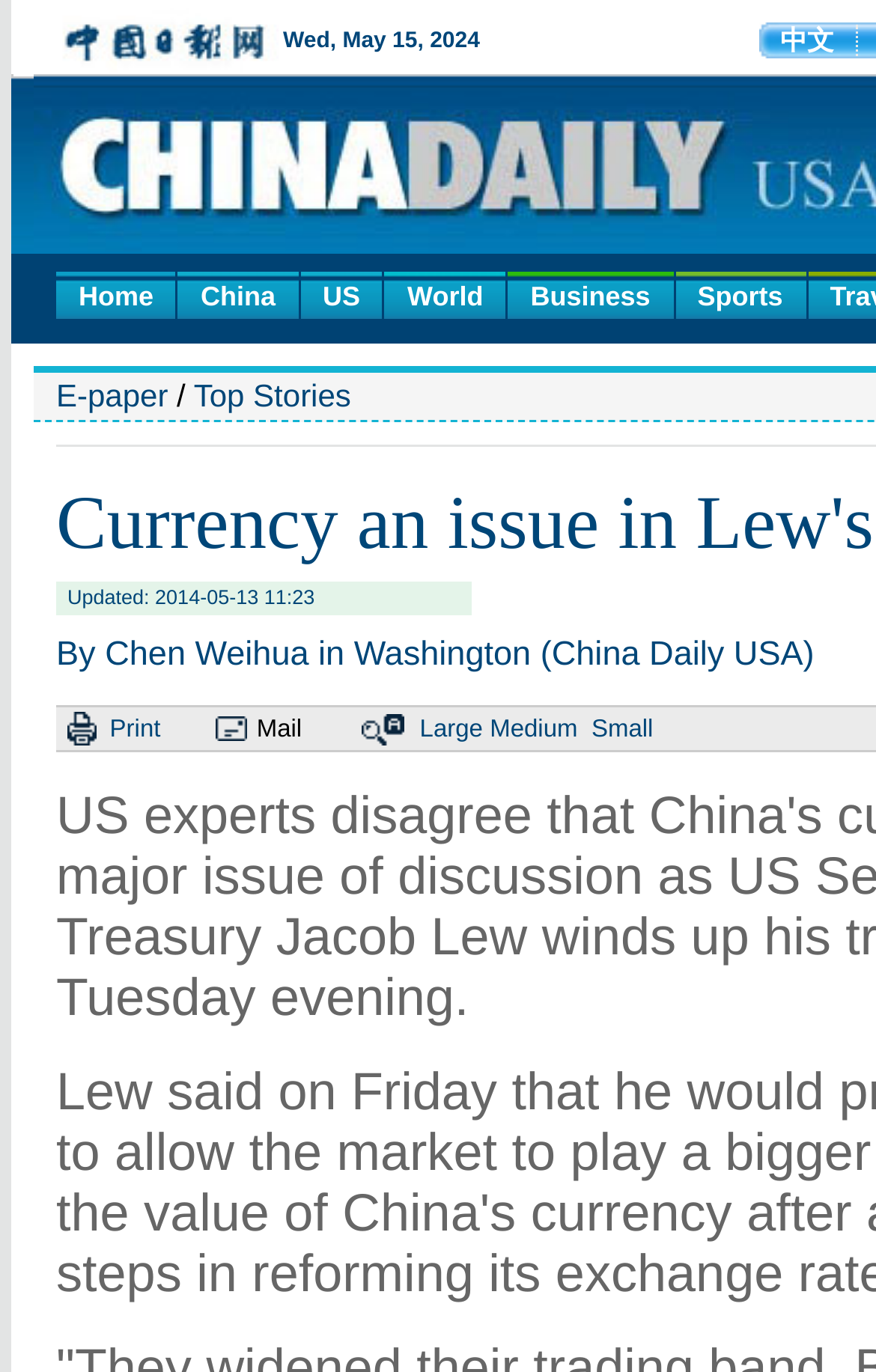Find the bounding box of the UI element described as: "US". The bounding box coordinates should be given as four float values between 0 and 1, i.e., [left, top, right, bottom].

[0.343, 0.198, 0.437, 0.232]